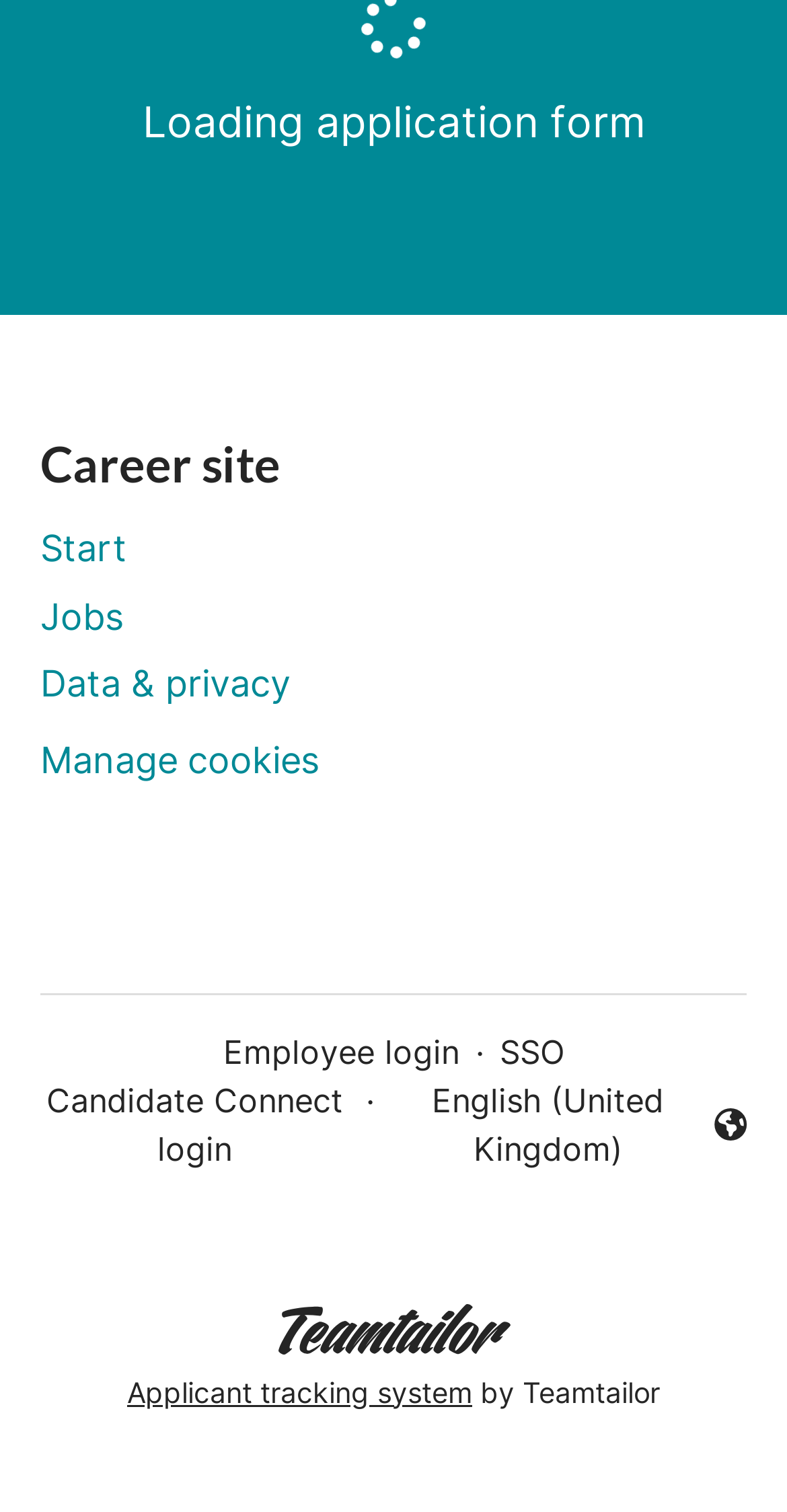How many links are present in the footer?
Using the image, answer in one word or phrase.

6